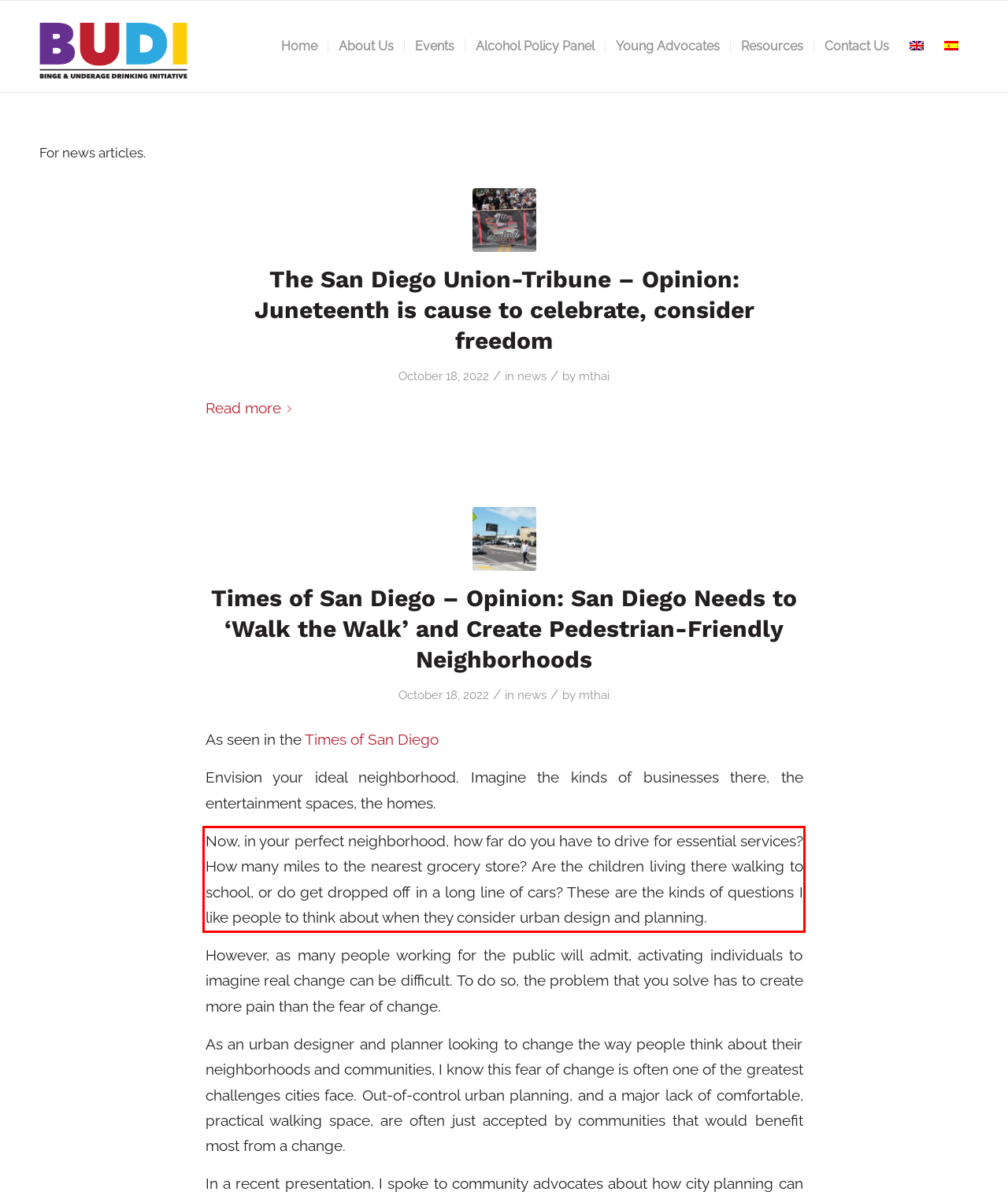Inspect the webpage screenshot that has a red bounding box and use OCR technology to read and display the text inside the red bounding box.

Now, in your perfect neighborhood, how far do you have to drive for essential services? How many miles to the nearest grocery store? Are the children living there walking to school, or do get dropped off in a long line of cars? These are the kinds of questions I like people to think about when they consider urban design and planning.